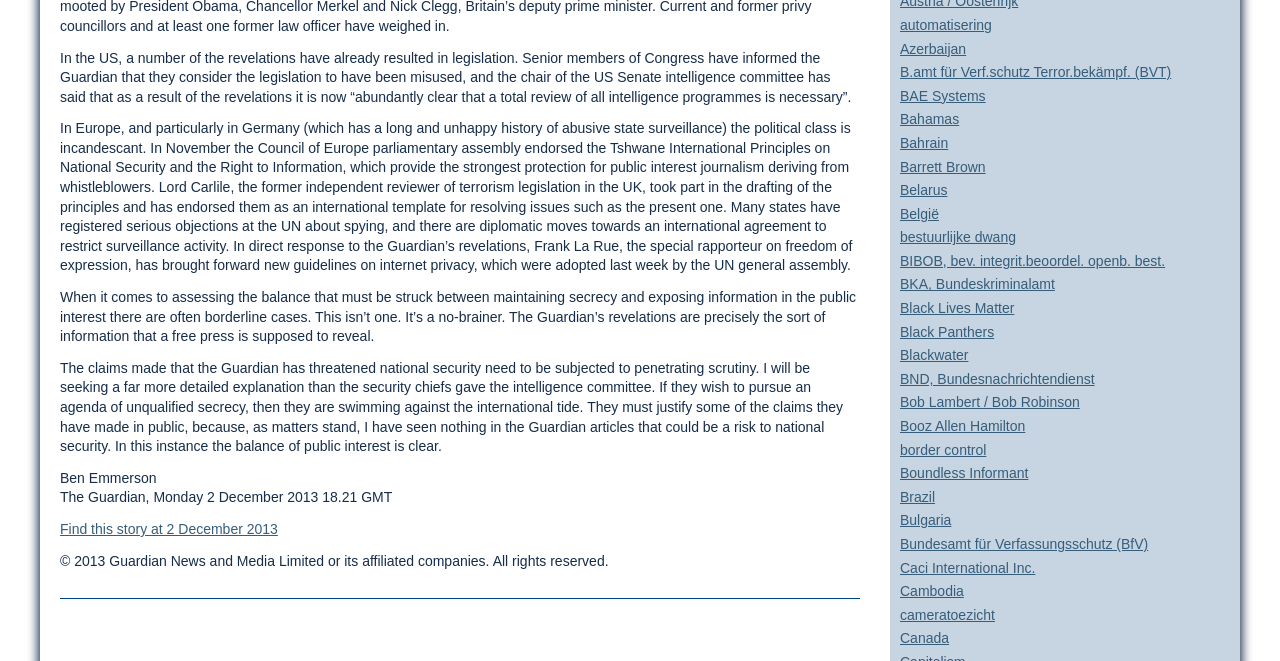Find the bounding box coordinates for the HTML element described as: "Caci International Inc.". The coordinates should consist of four float values between 0 and 1, i.e., [left, top, right, bottom].

[0.703, 0.847, 0.809, 0.871]